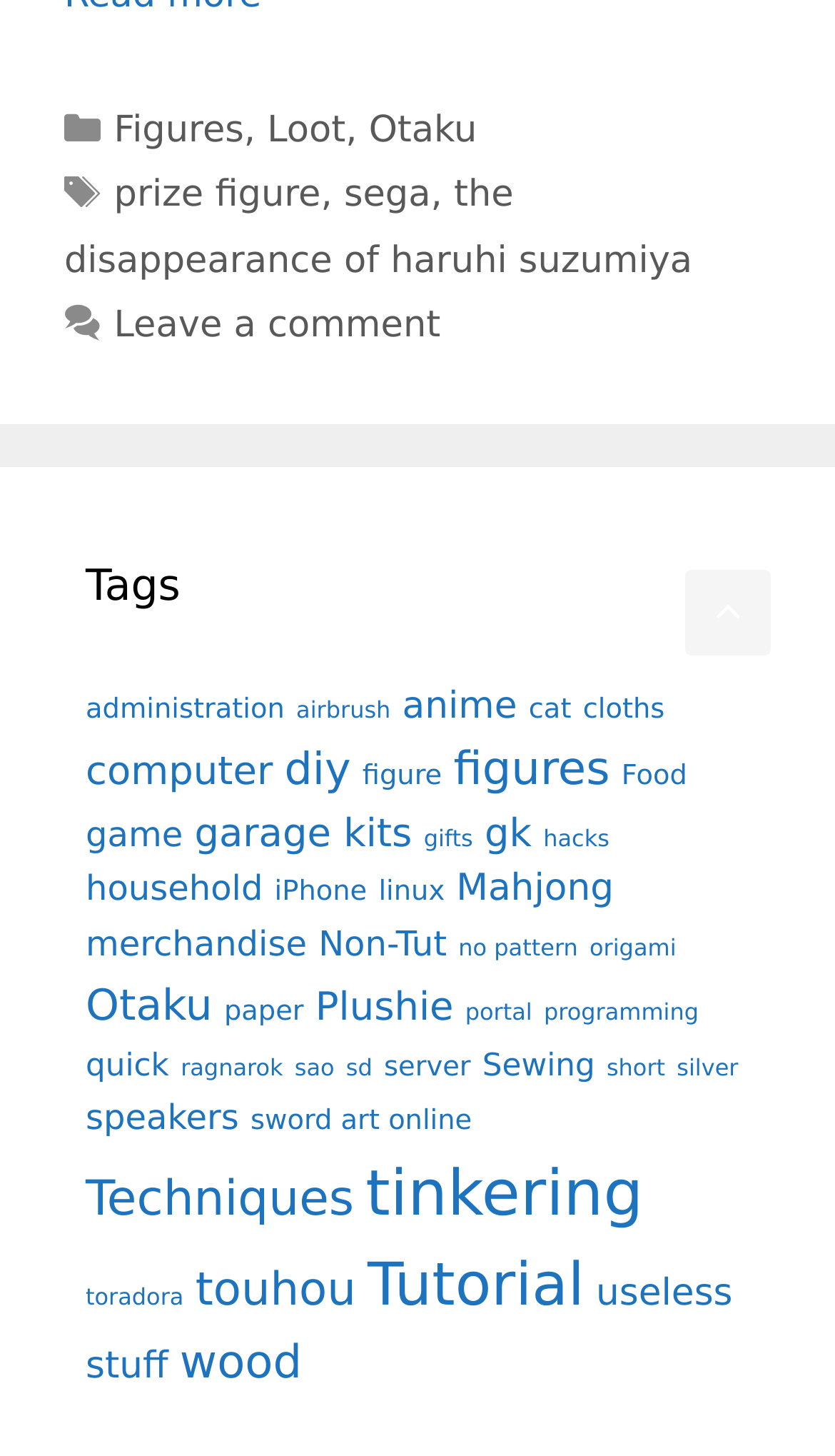Provide a brief response in the form of a single word or phrase:
How many items are in the 'anime' category?

6